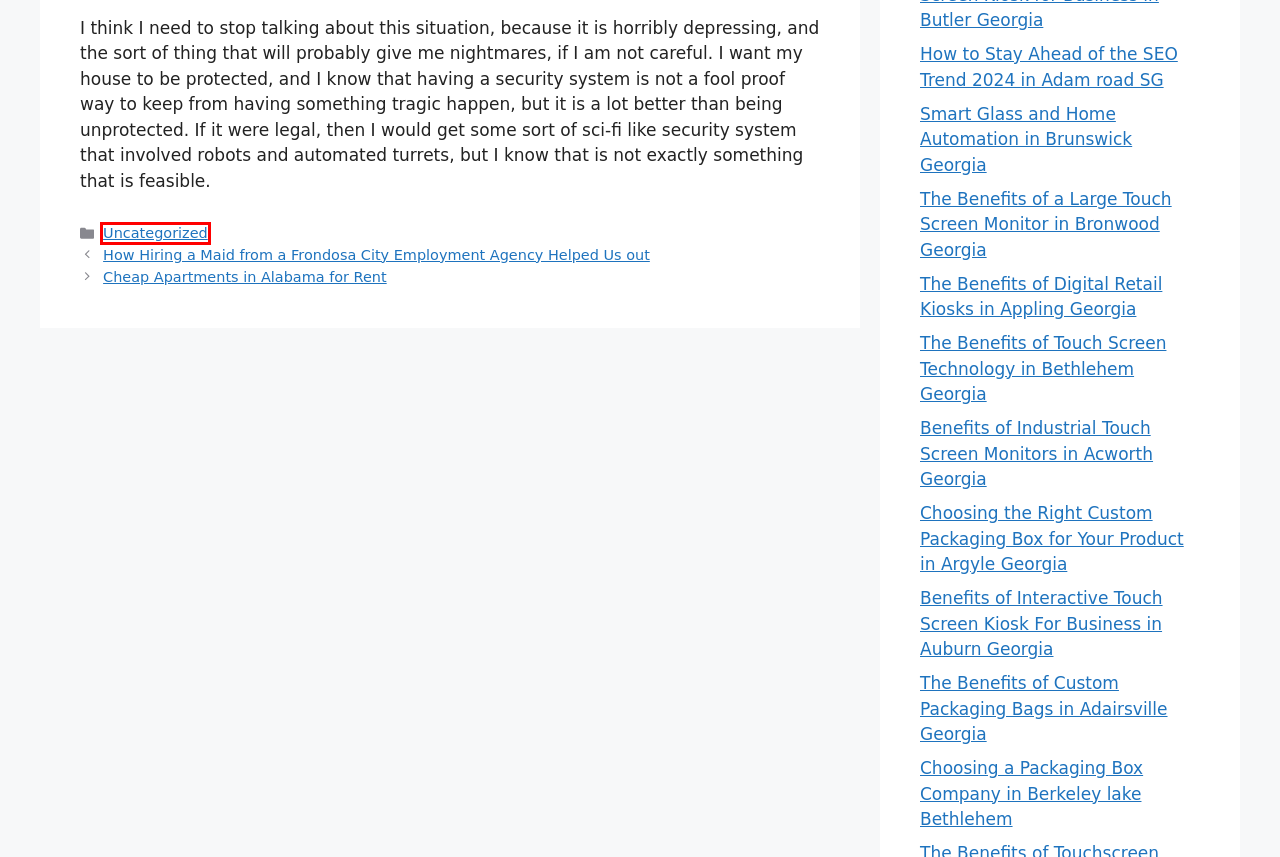You have a screenshot of a webpage with a red rectangle bounding box around an element. Identify the best matching webpage description for the new page that appears after clicking the element in the bounding box. The descriptions are:
A. The Benefits of Custom Packaging Bags in Adairsville Georgia – Steven Frizzell AGS
B. The Benefits of Touch Screen Technology in Bethlehem Georgia – Steven Frizzell AGS
C. How Hiring a Maid from a Frondosa City Employment Agency Helped Us out – Steven Frizzell AGS
D. Choosing the Right Custom Packaging Box for Your Product in Argyle Georgia – Steven Frizzell AGS
E. Smart Glass and Home Automation in Brunswick Georgia – Steven Frizzell AGS
F. Uncategorized – Steven Frizzell AGS
G. Benefits of Industrial Touch Screen Monitors in Acworth Georgia – Steven Frizzell AGS
H. The Benefits of a Large Touch Screen Monitor in Bronwood Georgia – Steven Frizzell AGS

F